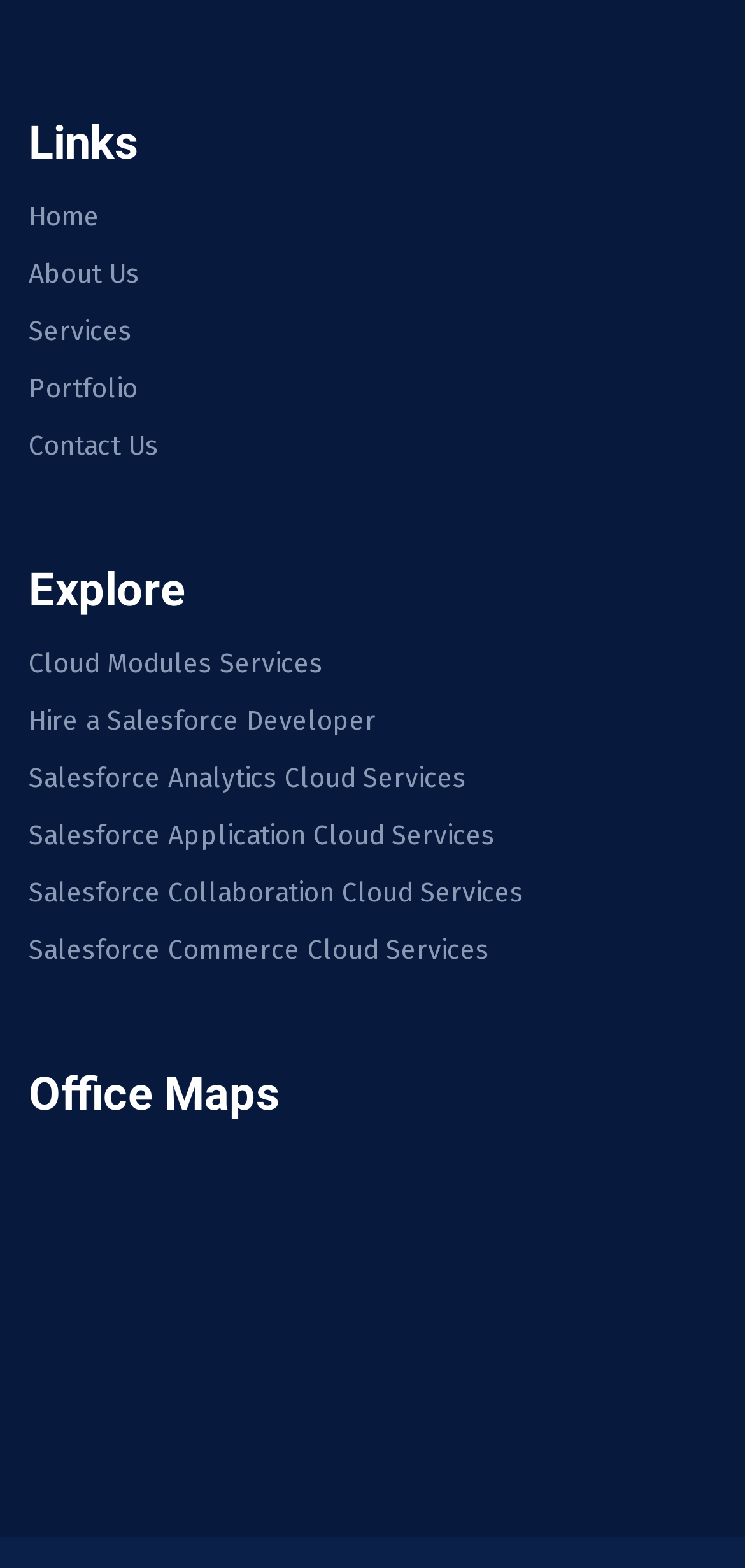How many links are under 'Links'?
Make sure to answer the question with a detailed and comprehensive explanation.

I counted the number of links under the 'Links' heading, which are 'Home', 'About Us', 'Services', 'Portfolio', and 'Contact Us', totaling 5 links.